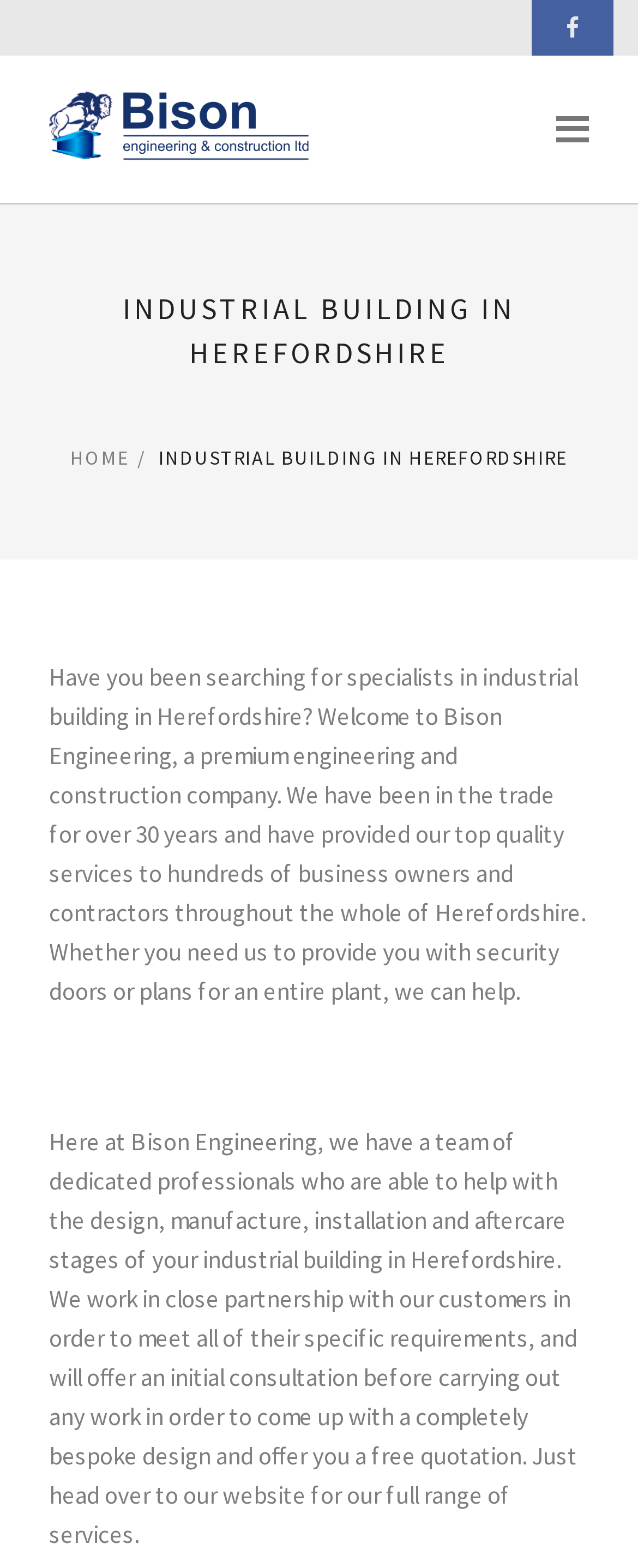Give a one-word or one-phrase response to the question: 
What is the purpose of the initial consultation?

To come up with a bespoke design